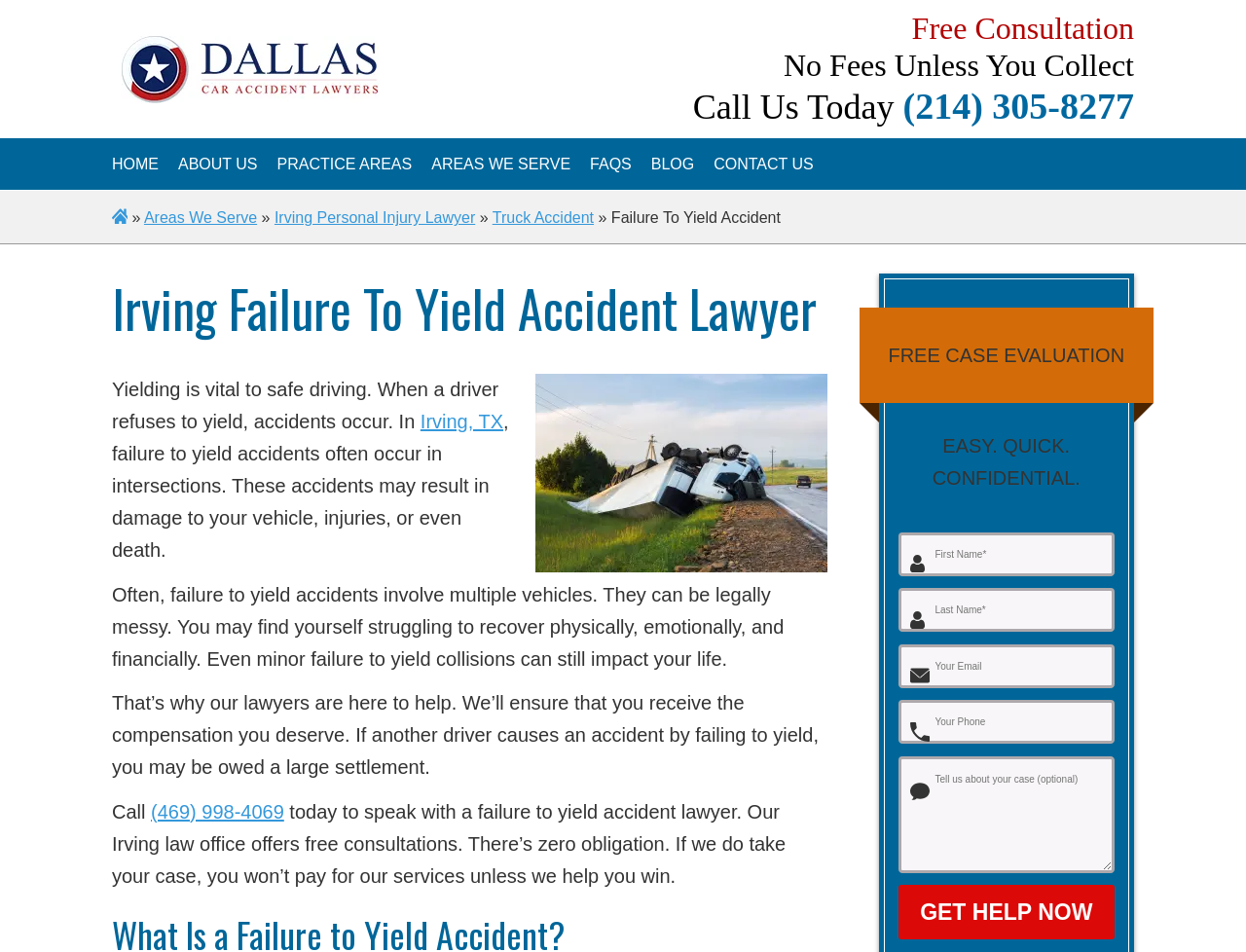From the webpage screenshot, identify the region described by (469) 998-4069. Provide the bounding box coordinates as (top-left x, top-left y, bottom-right x, bottom-right y), with each value being a floating point number between 0 and 1.

[0.121, 0.841, 0.228, 0.864]